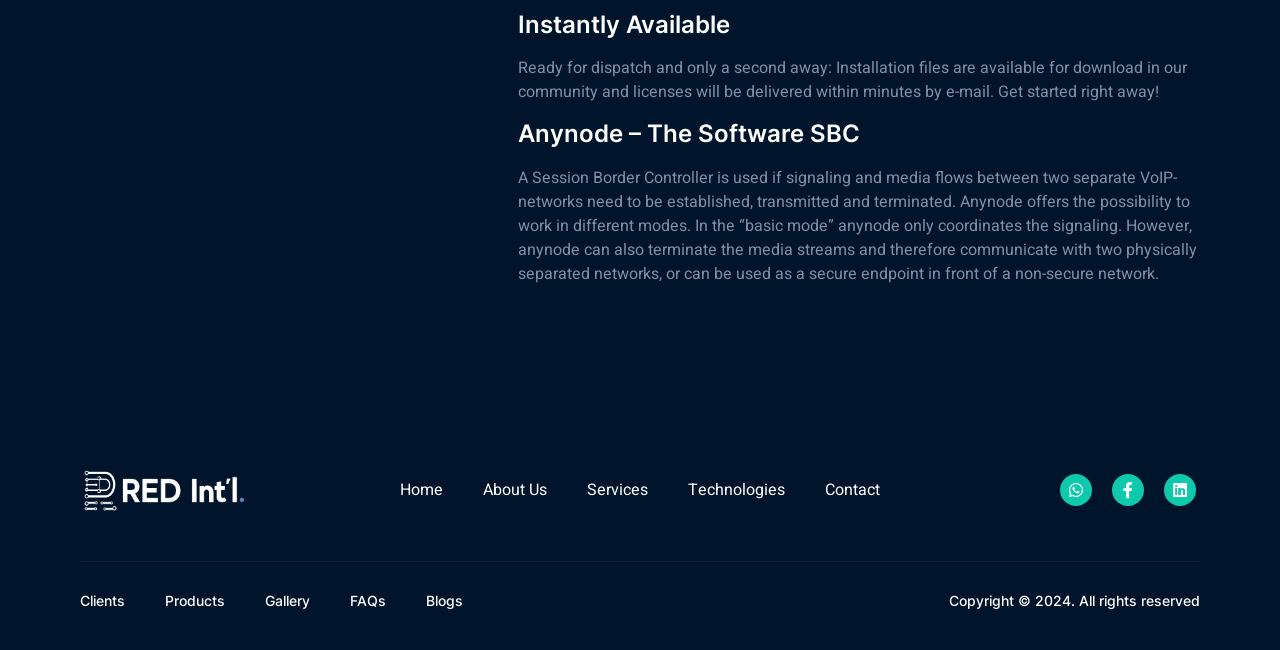Provide a brief response to the question using a single word or phrase: 
What is the copyright year mentioned on the webpage?

2024